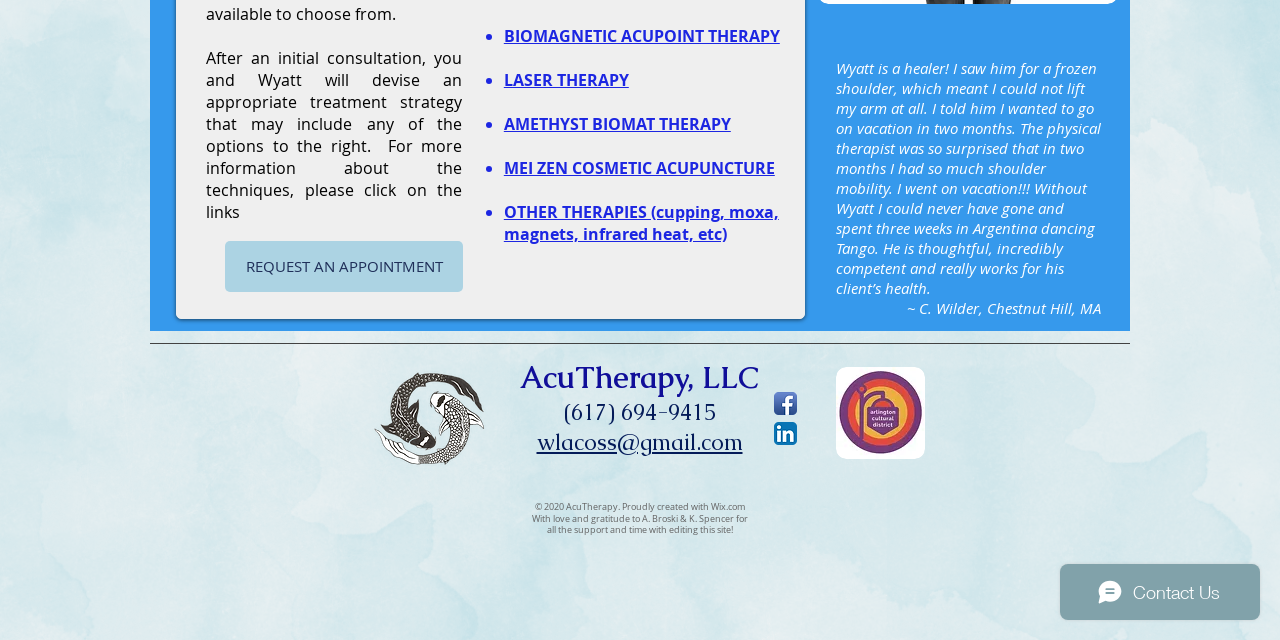Provide the bounding box coordinates for the UI element described in this sentence: "aria-label="Facebook App Icon"". The coordinates should be four float values between 0 and 1, i.e., [left, top, right, bottom].

[0.605, 0.612, 0.623, 0.648]